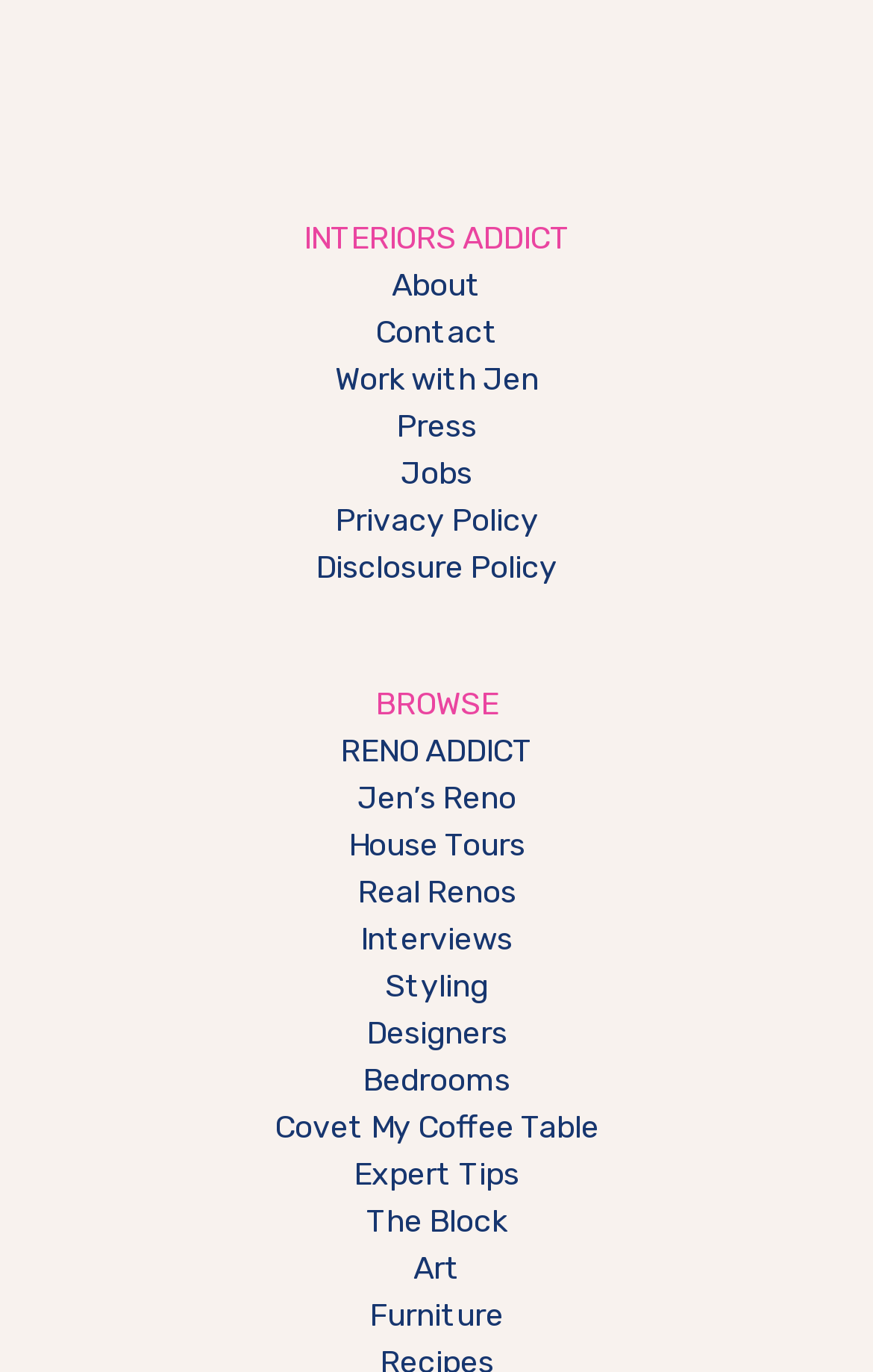Given the element description, predict the bounding box coordinates in the format (top-left x, top-left y, bottom-right x, bottom-right y), using floating point numbers between 0 and 1: Covet My Coffee Table

[0.314, 0.809, 0.686, 0.836]